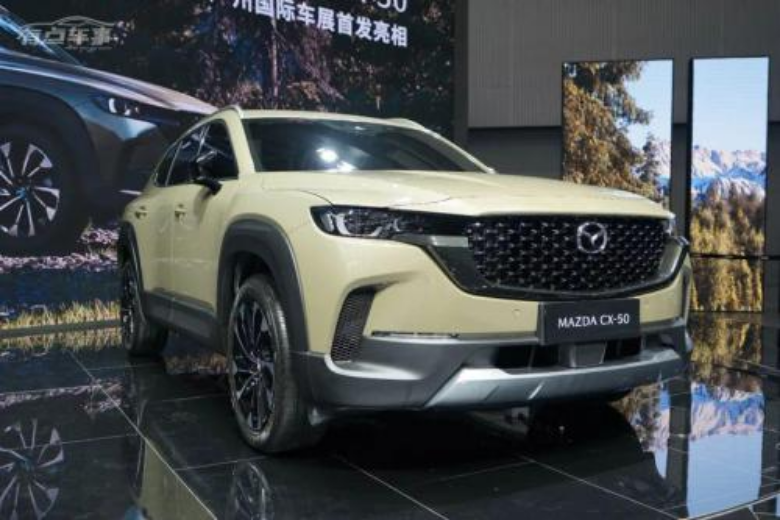Use a single word or phrase to answer the following:
What is behind the SUV in the exhibition space?

A scenic landscape